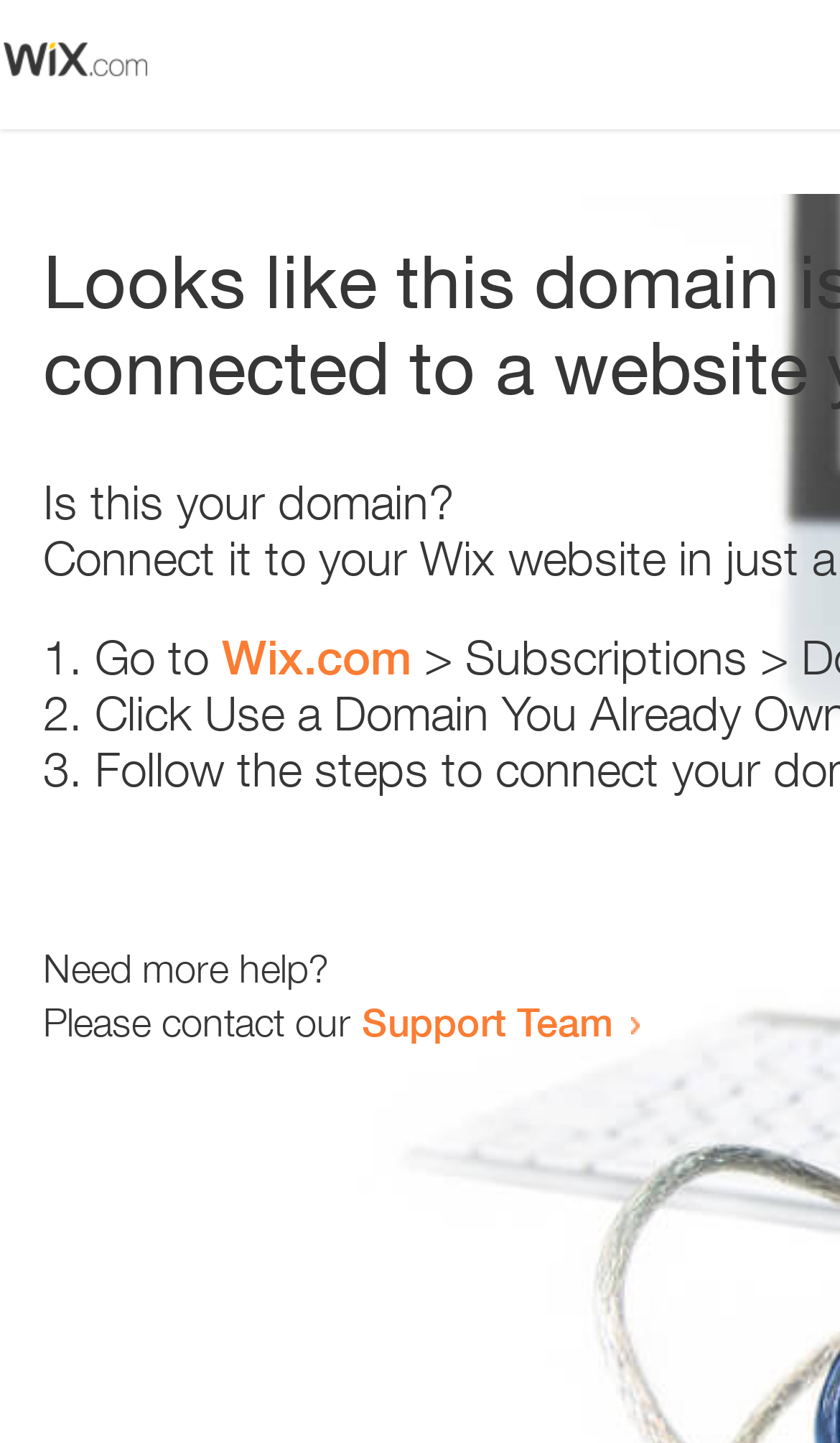What is the purpose of the webpage?
Could you please answer the question thoroughly and with as much detail as possible?

The question is asking about the purpose of the webpage. Based on the StaticText elements 'Is this your domain?' and 'Need more help?', it can be inferred that the purpose of the webpage is to help the user resolve an error or issue related to their domain.